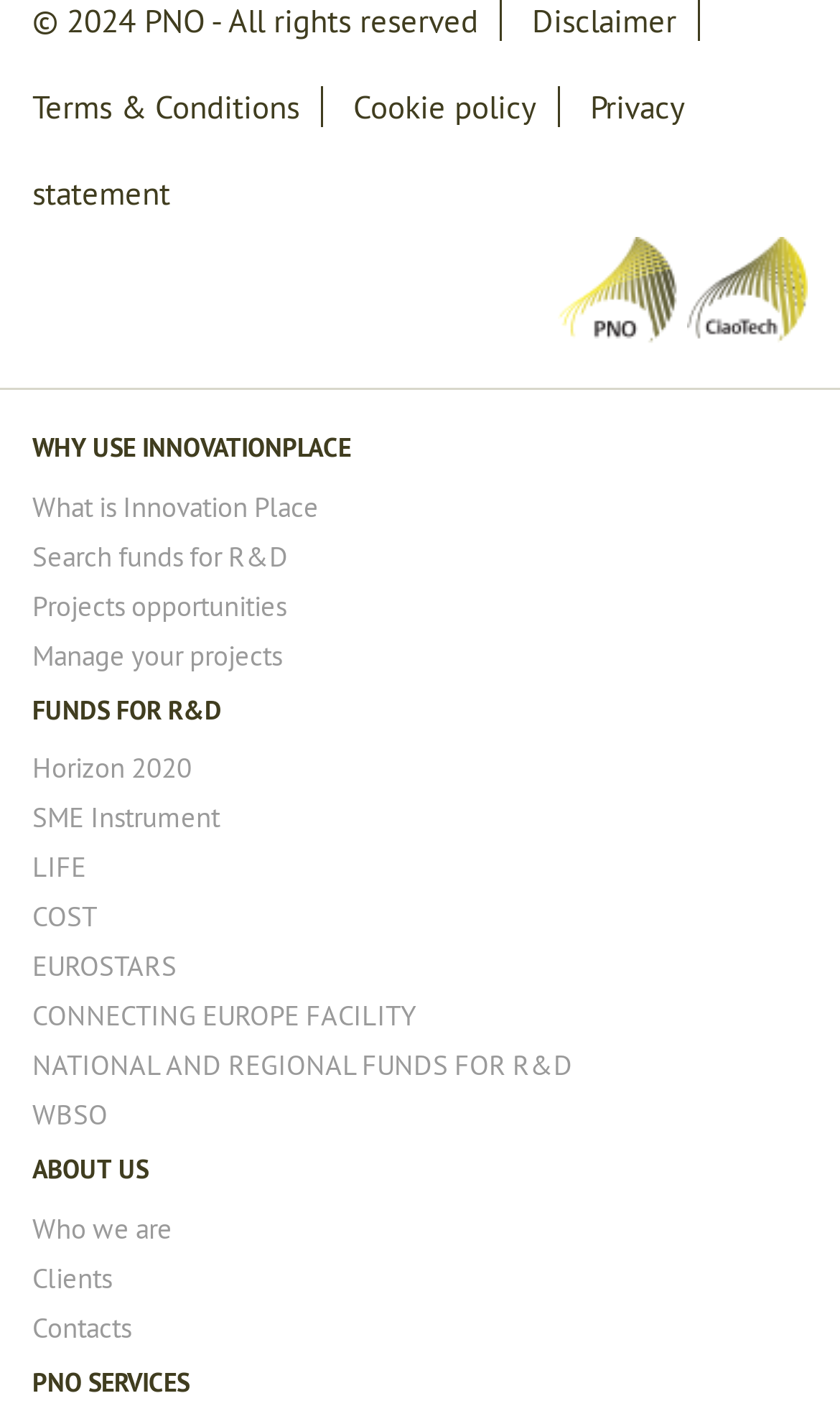Predict the bounding box of the UI element that fits this description: "What is Innovation Place".

[0.038, 0.346, 0.379, 0.371]